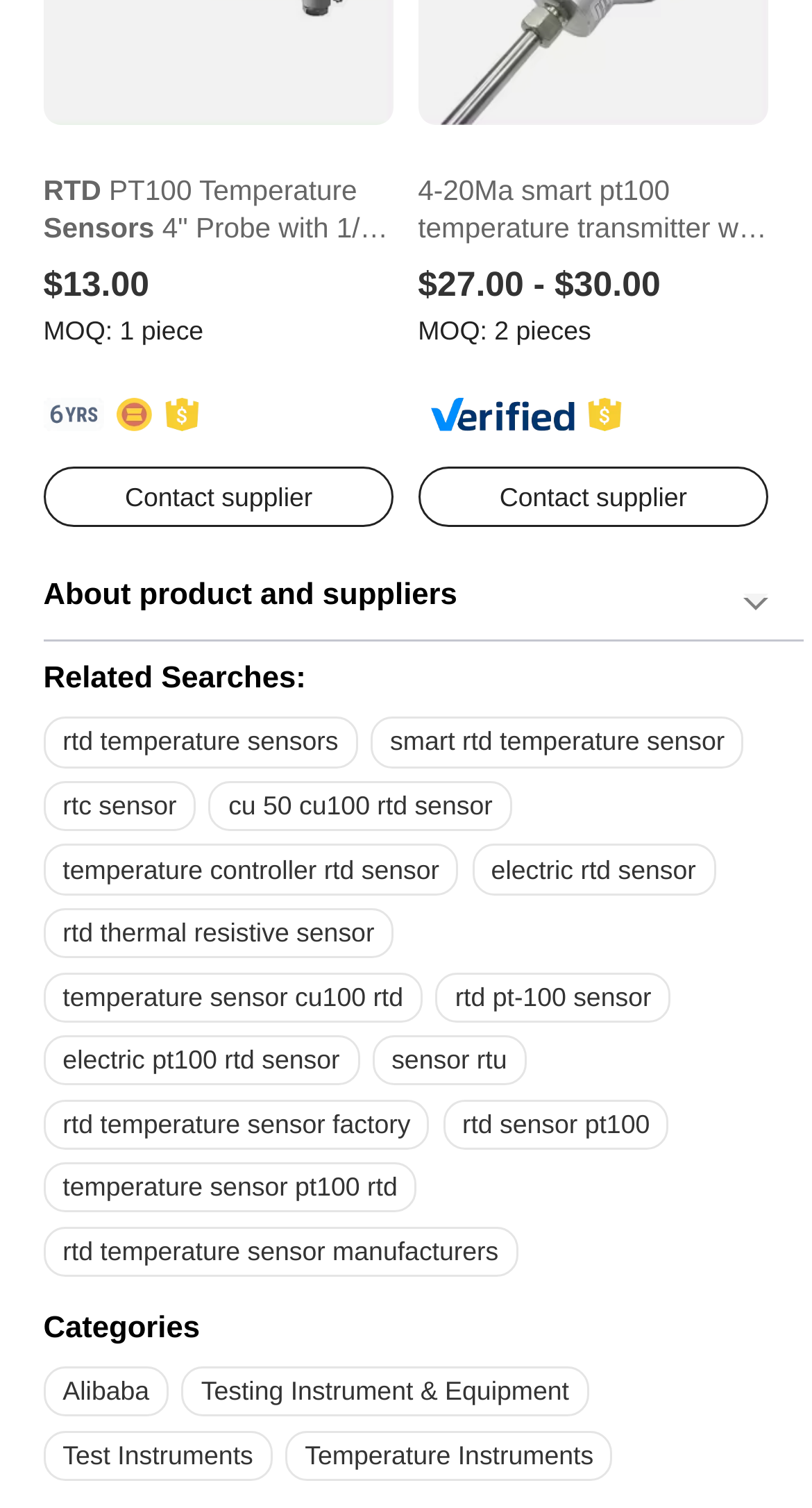Give the bounding box coordinates for the element described as: "rtd pt-100 sensor".

[0.536, 0.644, 0.826, 0.678]